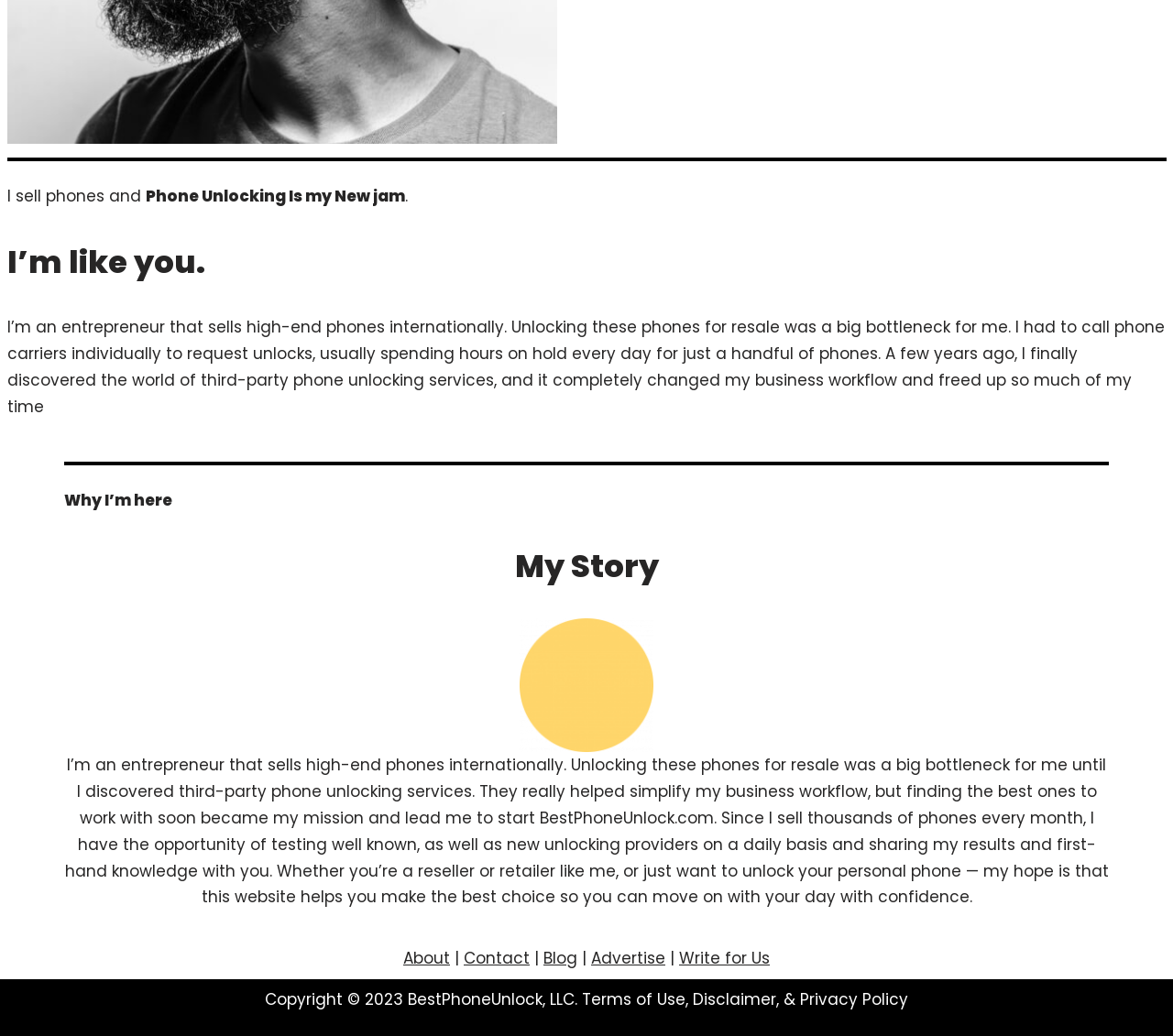Given the description "Write for Us", determine the bounding box of the corresponding UI element.

[0.579, 0.915, 0.656, 0.936]